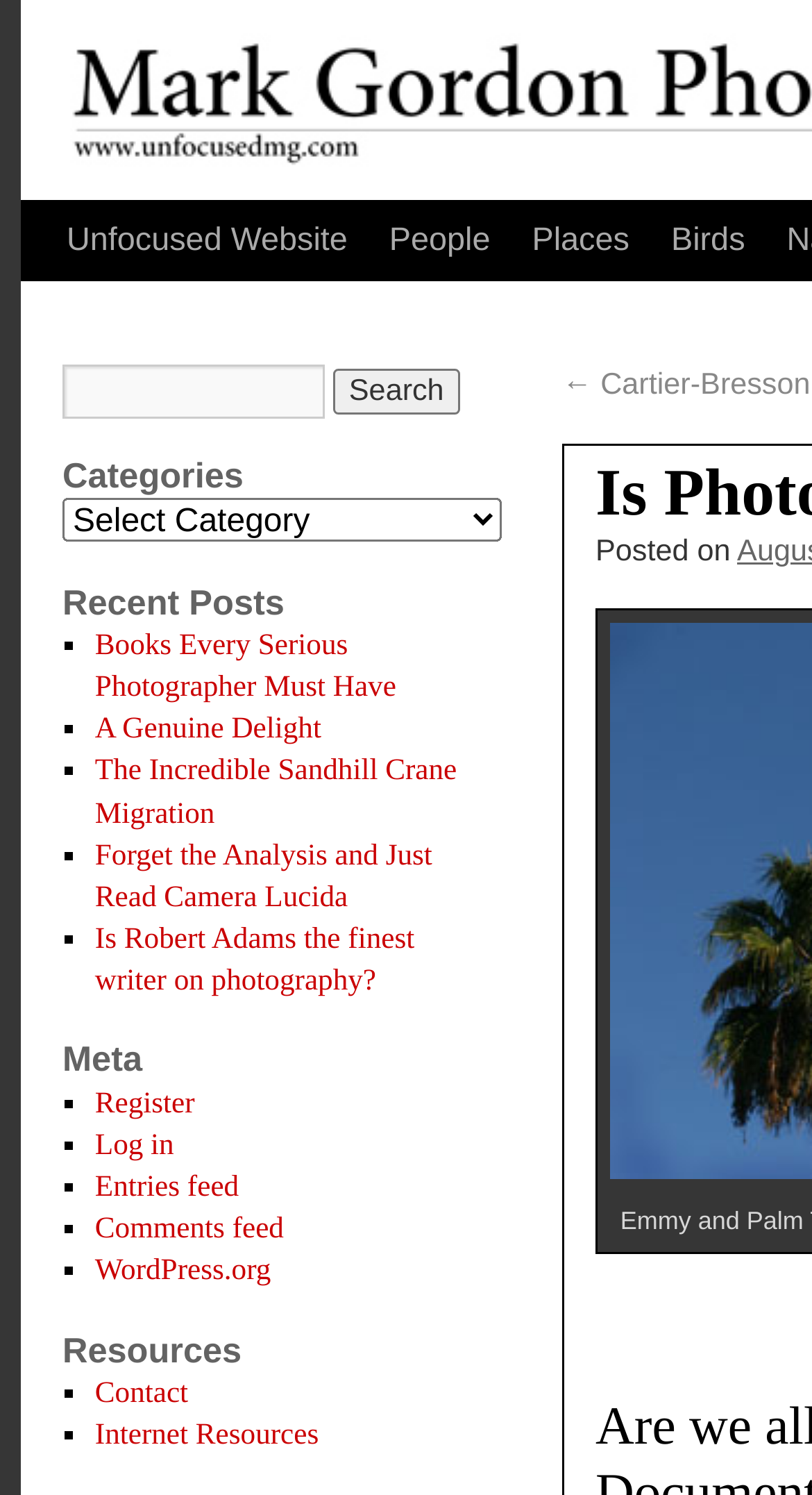Determine the bounding box coordinates of the region that needs to be clicked to achieve the task: "Search for something".

[0.077, 0.244, 0.4, 0.28]